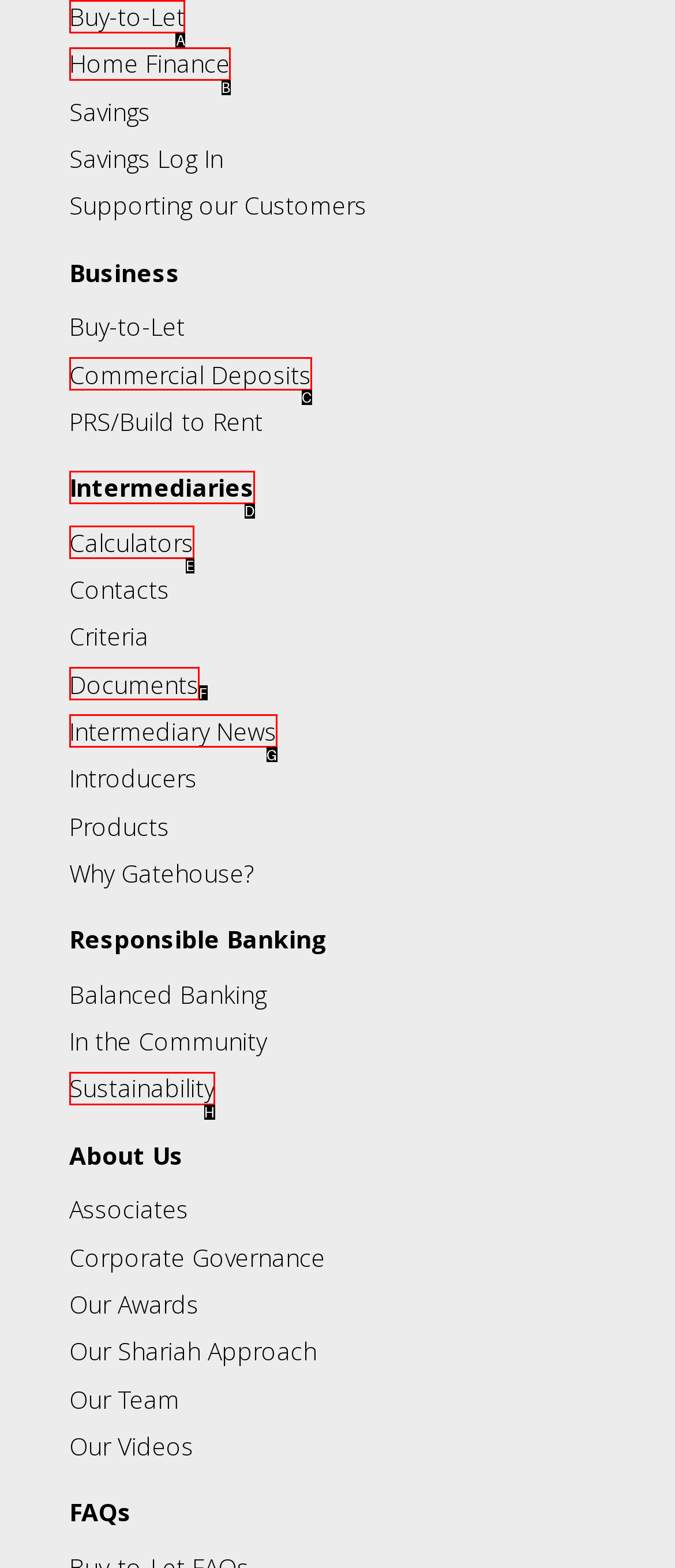Which HTML element should be clicked to perform the following task: Click on Buy-to-Let
Reply with the letter of the appropriate option.

A